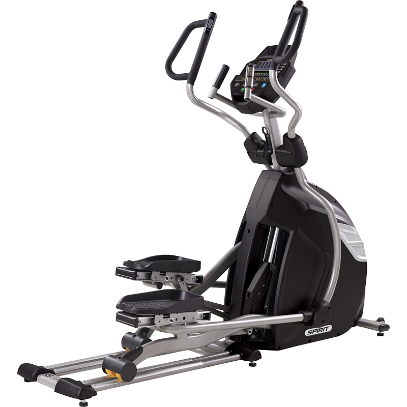Offer an in-depth caption for the image.

This image showcases a modern fitness machine, the CE850 (850040) Elliptical Trainer. Designed for a smooth and effective workout experience, the elliptical features a sturdy frame with a sleek, black finish and silver accents. It boasts dual handlebars for upper body workouts and large foot pedals ensuring comfort while exercising. The machine includes an integrated console, likely equipped with various display options for tracking workout metrics such as time, distance, and calories burned. This versatile equipment is ideal for users aiming to enhance their cardiovascular fitness and overall strength while minimizing impact on the joints.